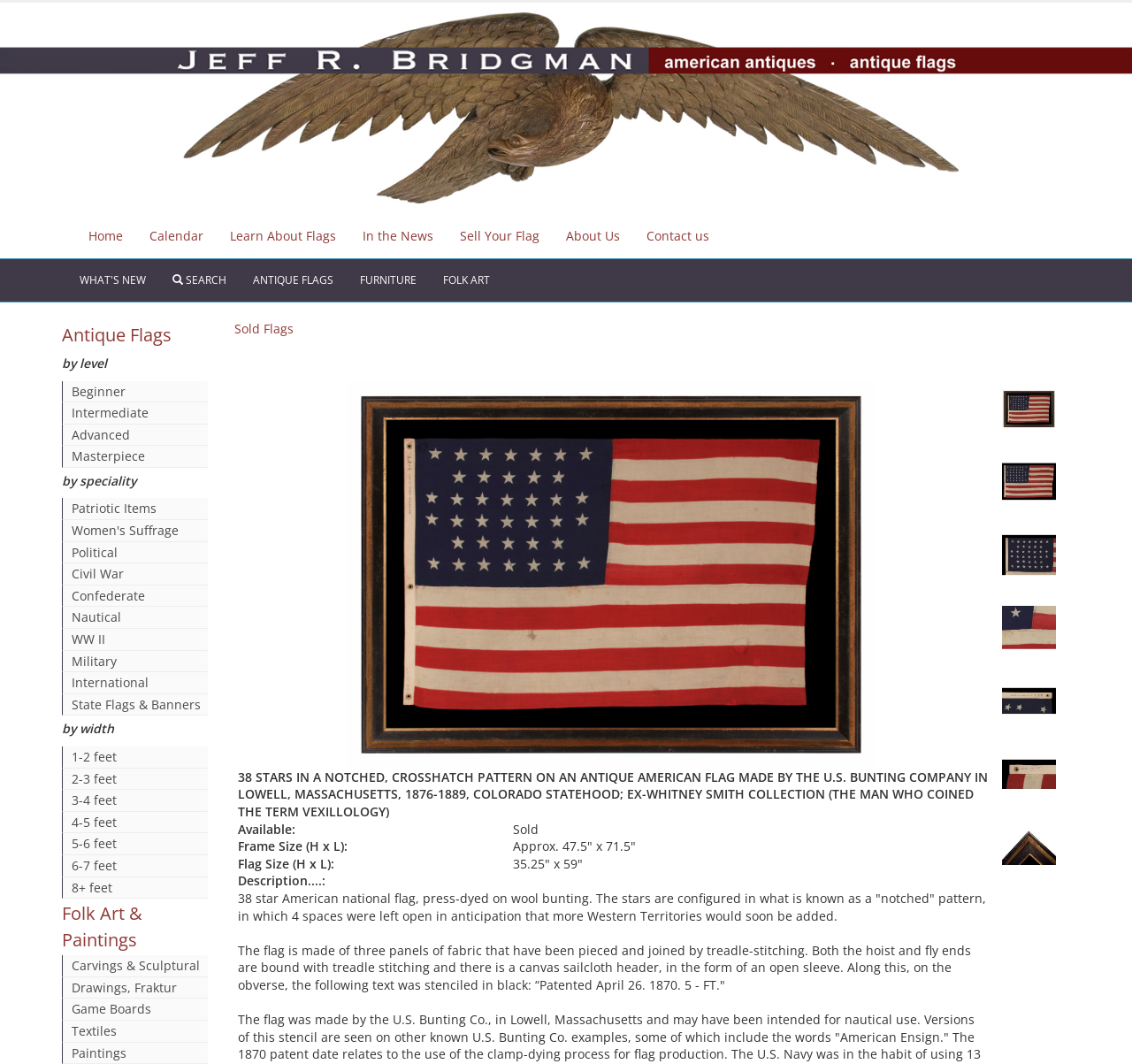Summarize the webpage in an elaborate manner.

This webpage is about antique American flags and painted furniture, with a focus on rare and high-quality items. At the top of the page, there is a logo image "Jeff Bridgman Antique Flags" and a navigation menu with links to "Home", "Calendar", "Learn About Flags", "In the News", "Sell Your Flag", "About Us", and "Contact us". Below the navigation menu, there are two sections: "Antique Flags" and "Folk Art & Paintings".

In the "Antique Flags" section, there are several links to subcategories, including "Beginner", "Intermediate", "Advanced", "Masterpiece", "Patriotic Items", "Women's Suffrage", "Political", "Civil War", "Confederate", "Nautical", "WW II", "Military", "International", and "State Flags & Banners". There are also links to filter flags by width, ranging from 1-2 feet to 8+ feet.

The main content of the page is a detailed description of a specific antique American flag, including its size, frame size, and description. The flag is displayed in a table with several rows, each containing information about the flag, such as its availability, frame size, and description. There are also several images of the flag displayed below the table.

On the right side of the page, there is a section titled "Sold Flags" with a link to a specific flag, which is also displayed in a table with several rows of information. Below this section, there are several images of the same flag.

Overall, the webpage is well-organized and easy to navigate, with a clear focus on showcasing high-quality antique American flags and painted furniture.